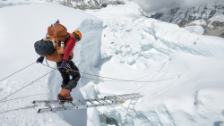Provide a single word or phrase to answer the given question: 
What is the climber crossing over?

Deep crevasse